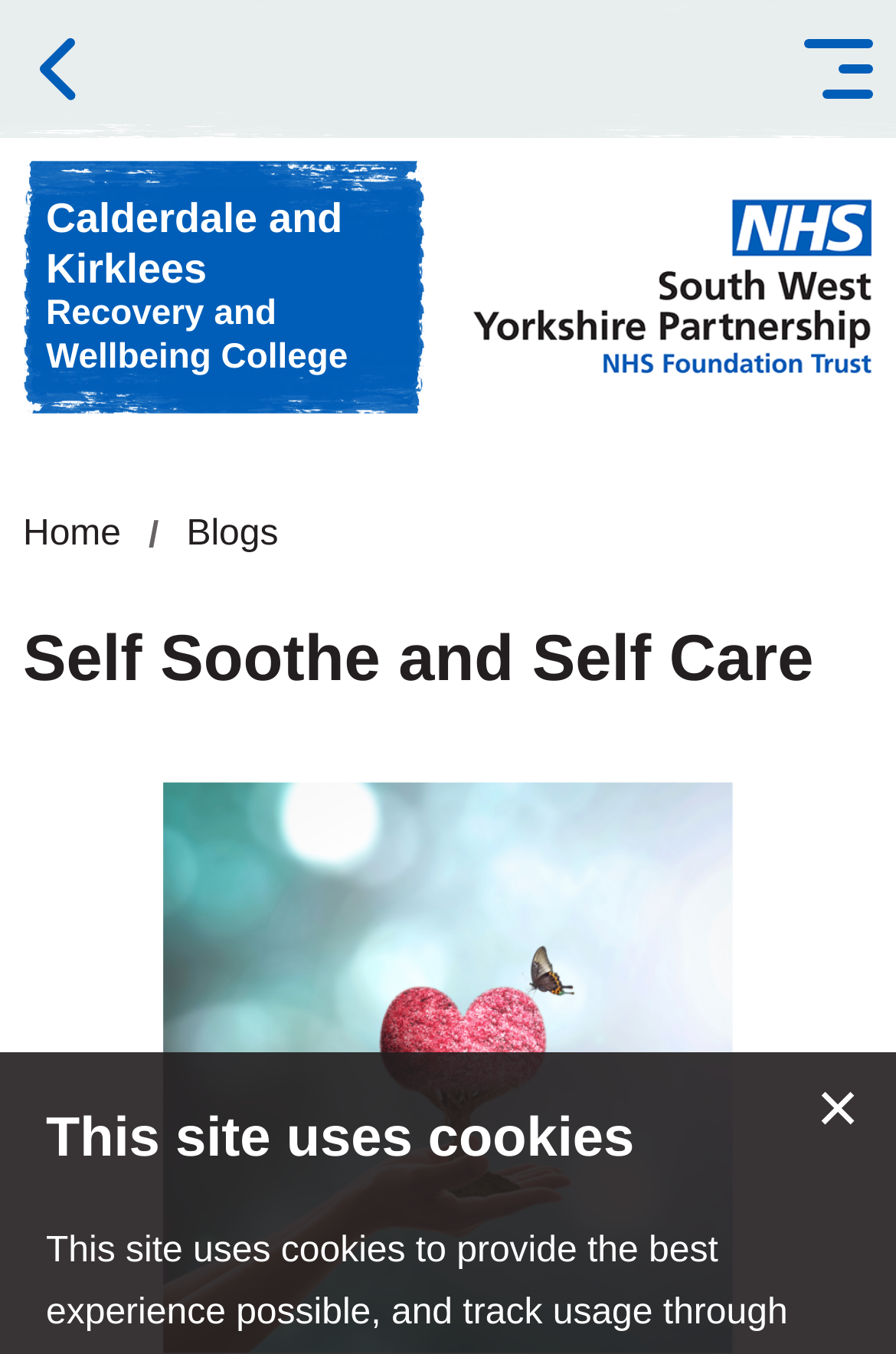What is the name of the recovery college?
Please describe in detail the information shown in the image to answer the question.

I found the answer by looking at the link element with the text 'Calderdale and Kirklees Recovery and Wellbeing College' which is located at the top of the webpage, indicating that it is the name of the recovery college.